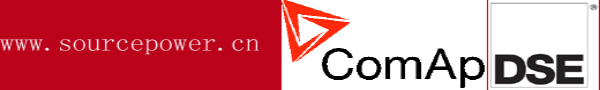What technology is the company associated with? Refer to the image and provide a one-word or short phrase answer.

DSE technology